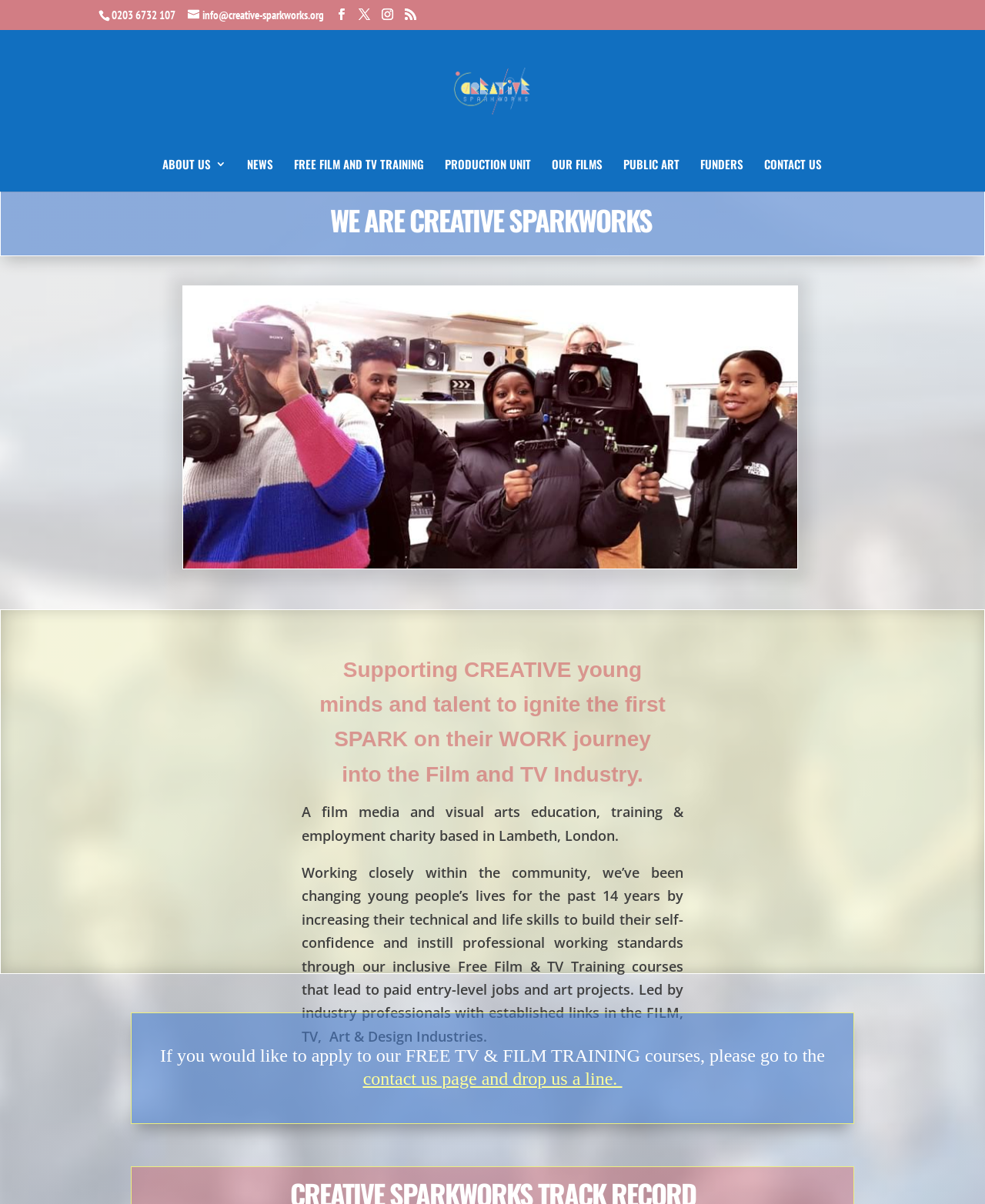What is the phone number of Creative Sparkworks?
Using the screenshot, give a one-word or short phrase answer.

0203 6732 107